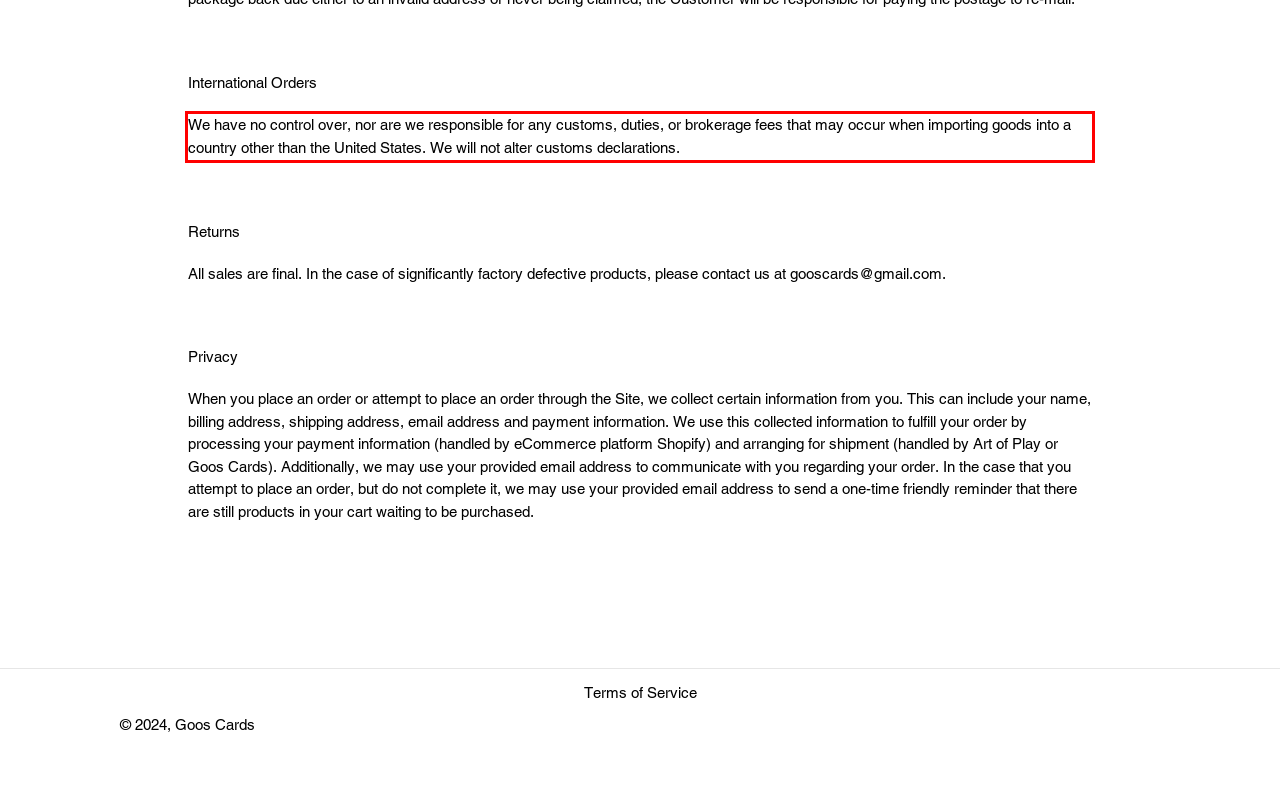Within the screenshot of the webpage, locate the red bounding box and use OCR to identify and provide the text content inside it.

We have no control over, nor are we responsible for any customs, duties, or brokerage fees that may occur when importing goods into a country other than the United States. We will not alter customs declarations.